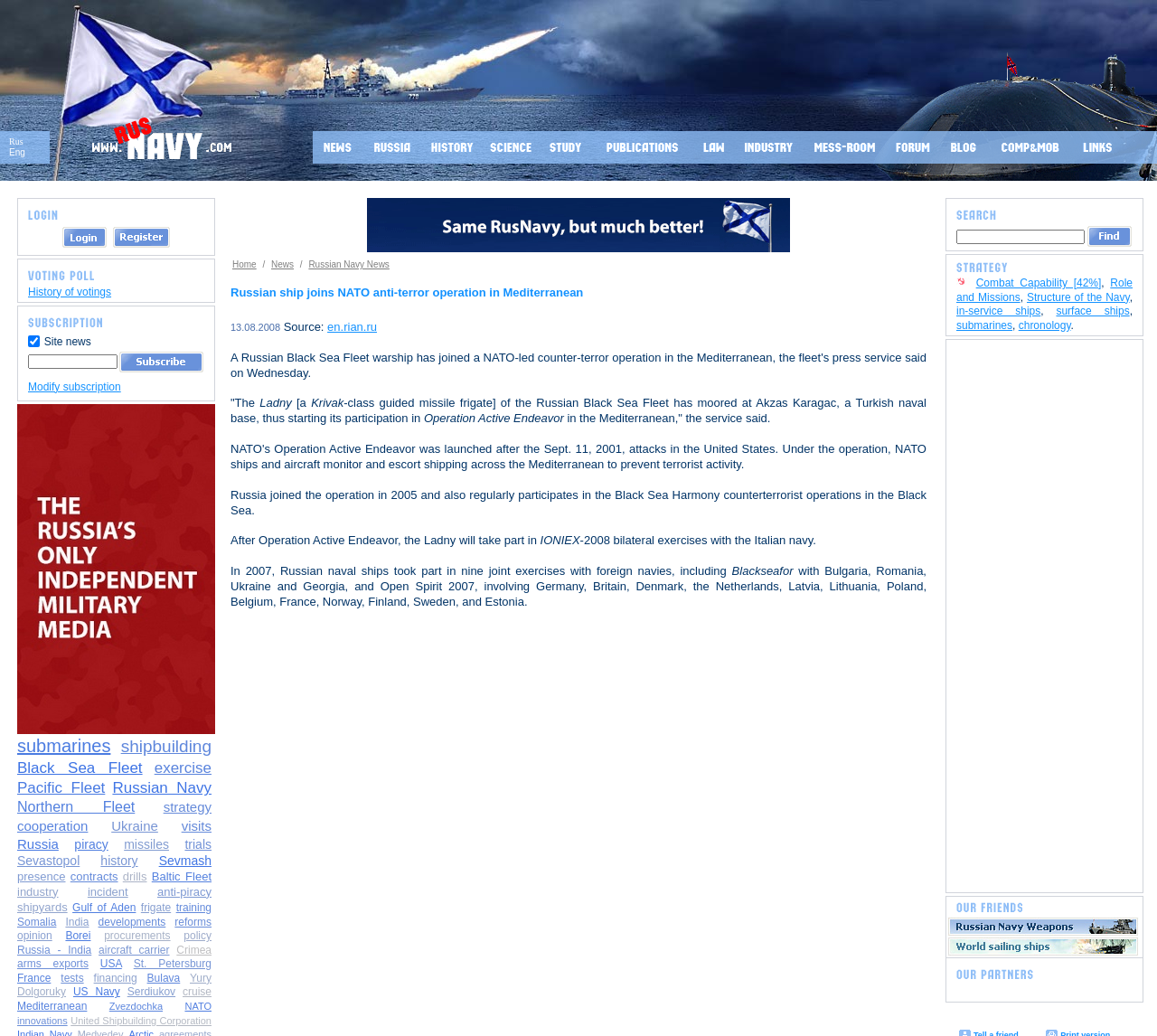Determine the bounding box coordinates for the area that should be clicked to carry out the following instruction: "Enter your e-mail".

[0.024, 0.342, 0.102, 0.356]